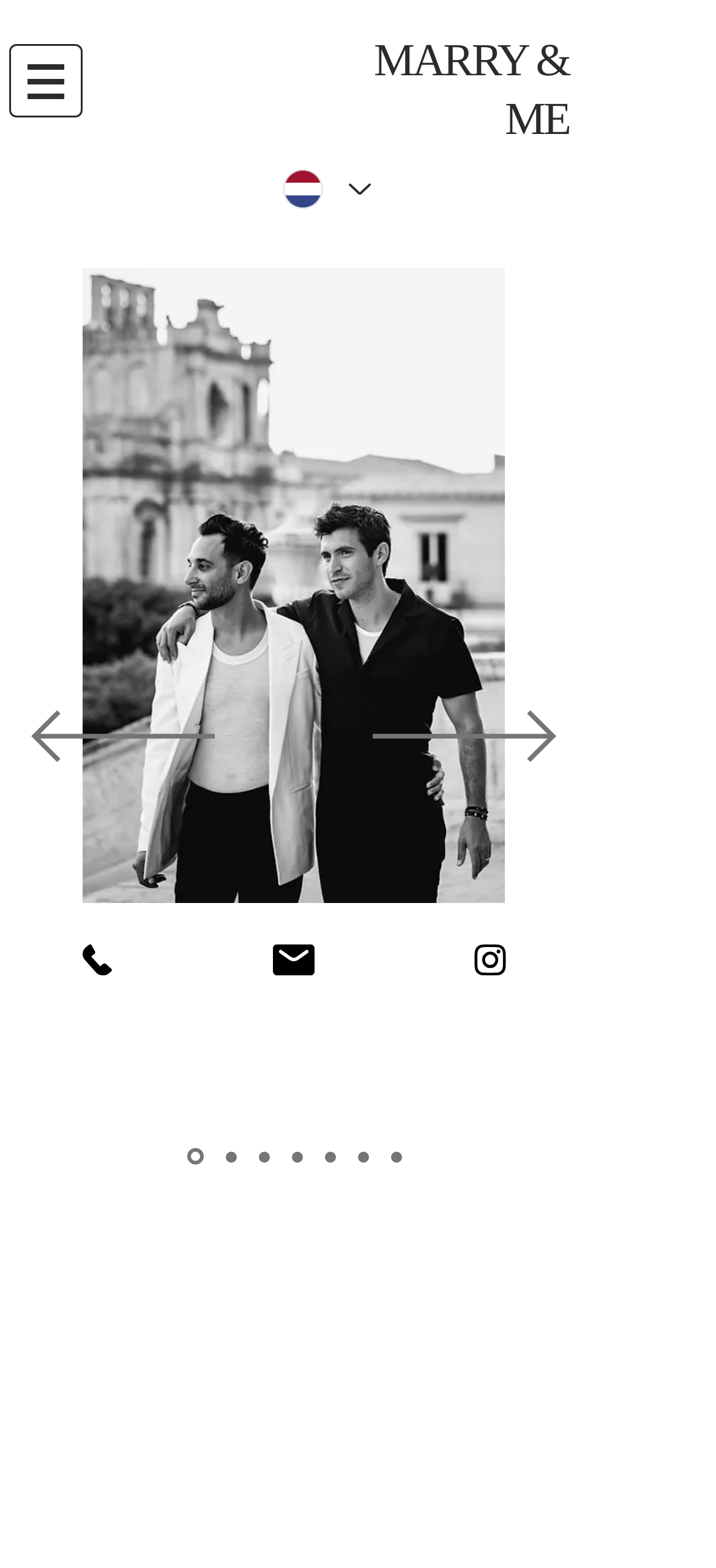Please determine the bounding box coordinates of the area that needs to be clicked to complete this task: 'Check the Instagram link'. The coordinates must be four float numbers between 0 and 1, formatted as [left, top, right, bottom].

[0.547, 0.583, 0.821, 0.638]